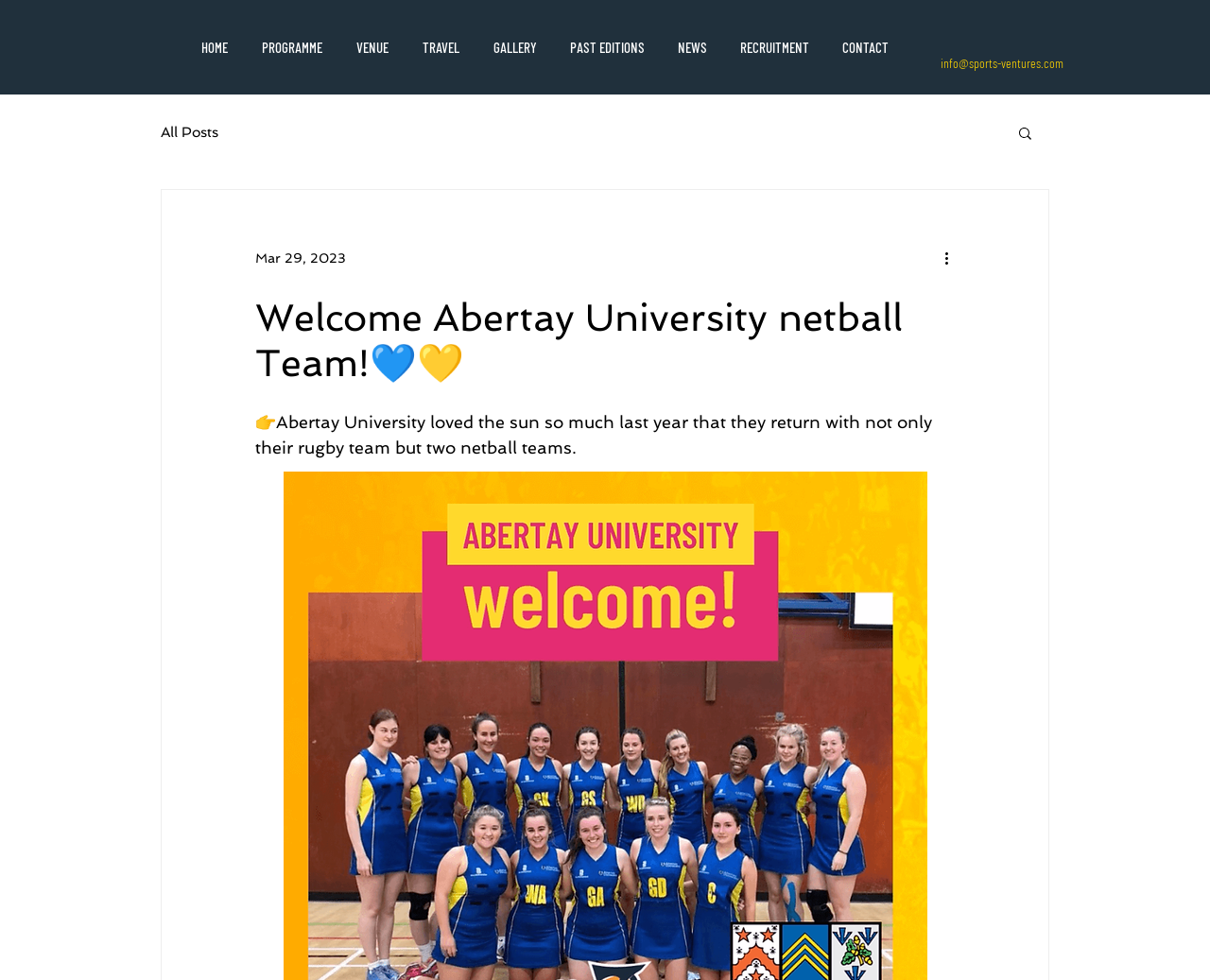What is the date mentioned in the webpage?
Answer the question with a thorough and detailed explanation.

The date 'Mar 29, 2023' is mentioned in the generic element, which is part of the webpage content.